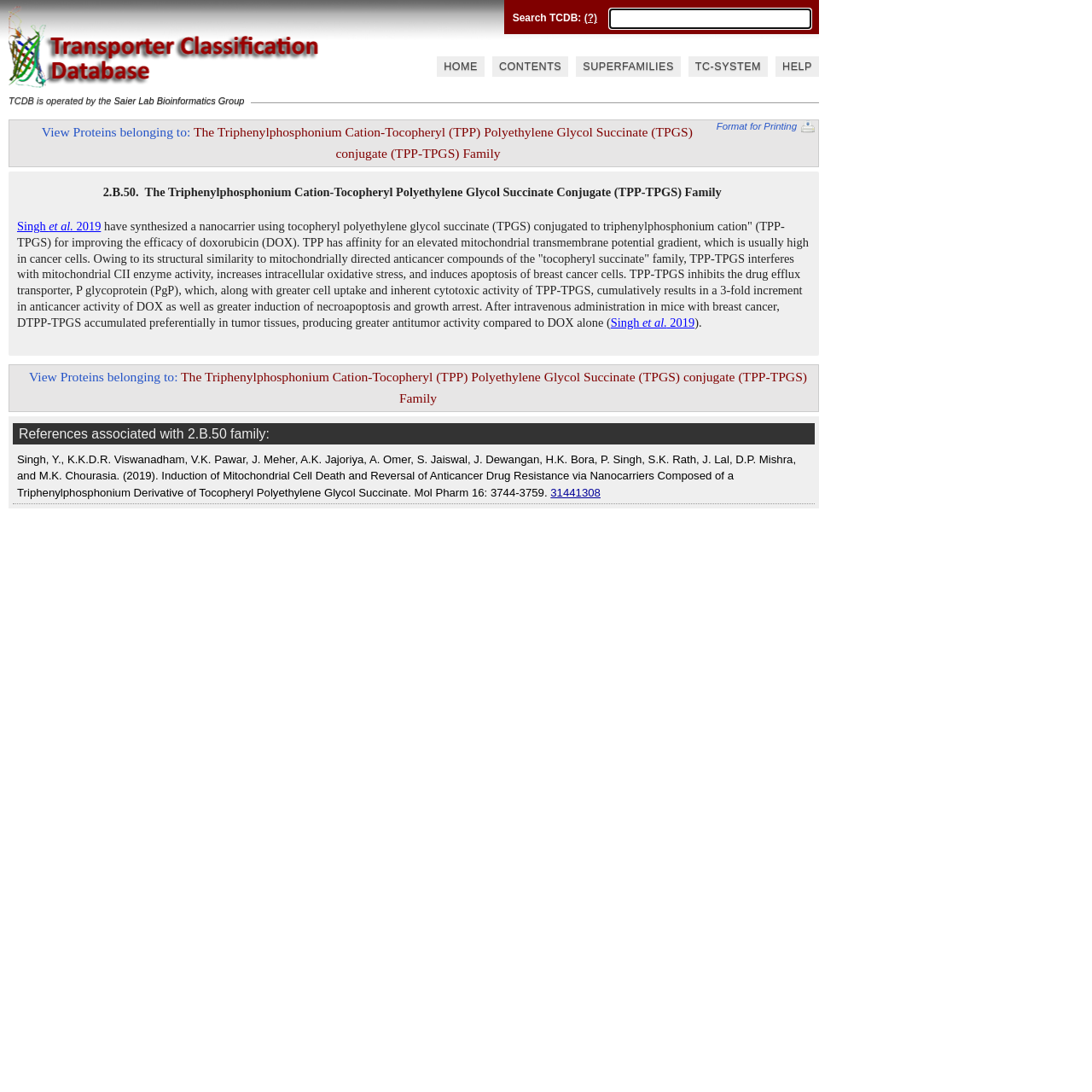Answer the following inquiry with a single word or phrase:
What is the name of the lab operating TCDB?

Saier Lab